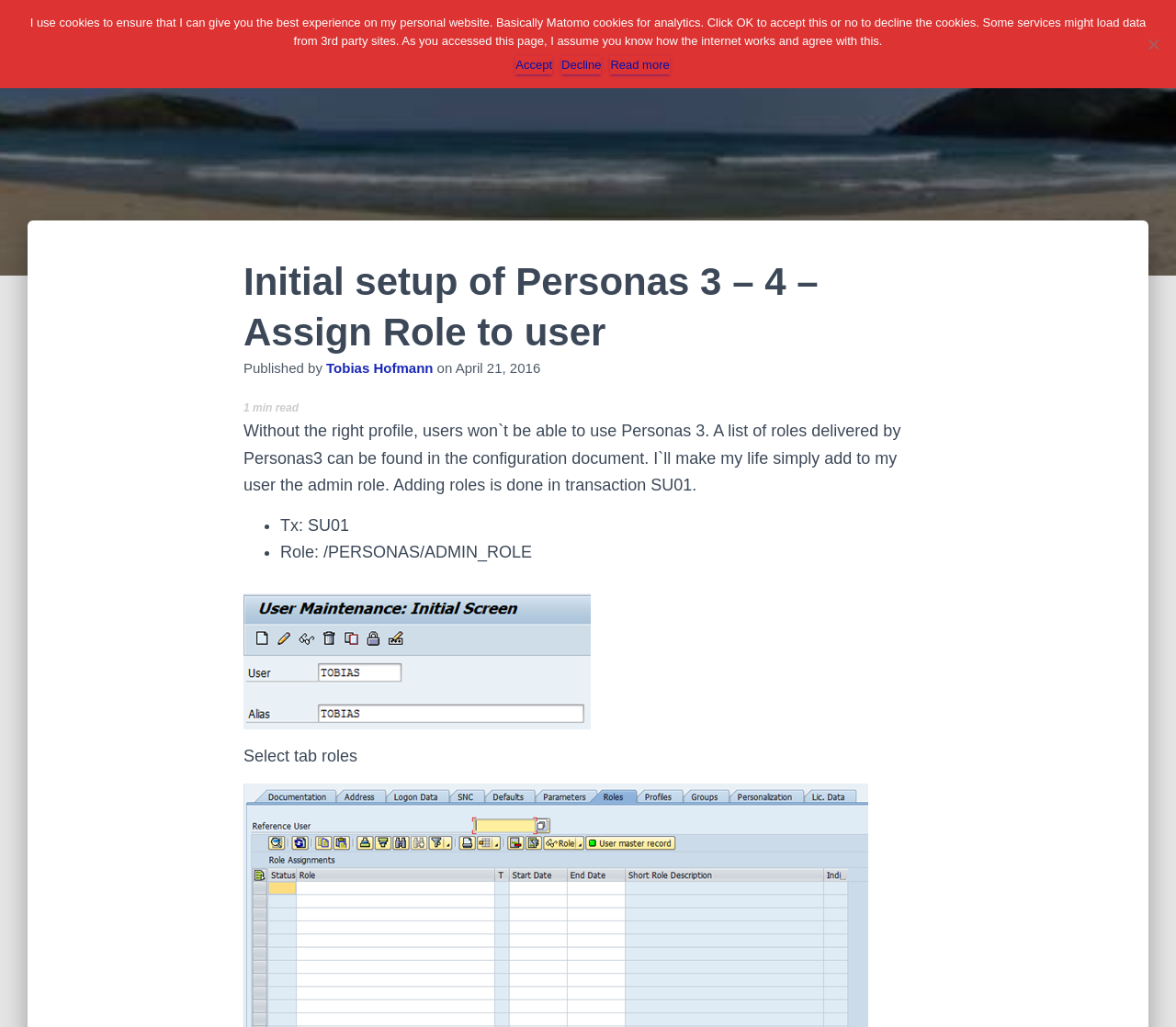Using the description "Accept", predict the bounding box of the relevant HTML element.

[0.439, 0.055, 0.47, 0.072]